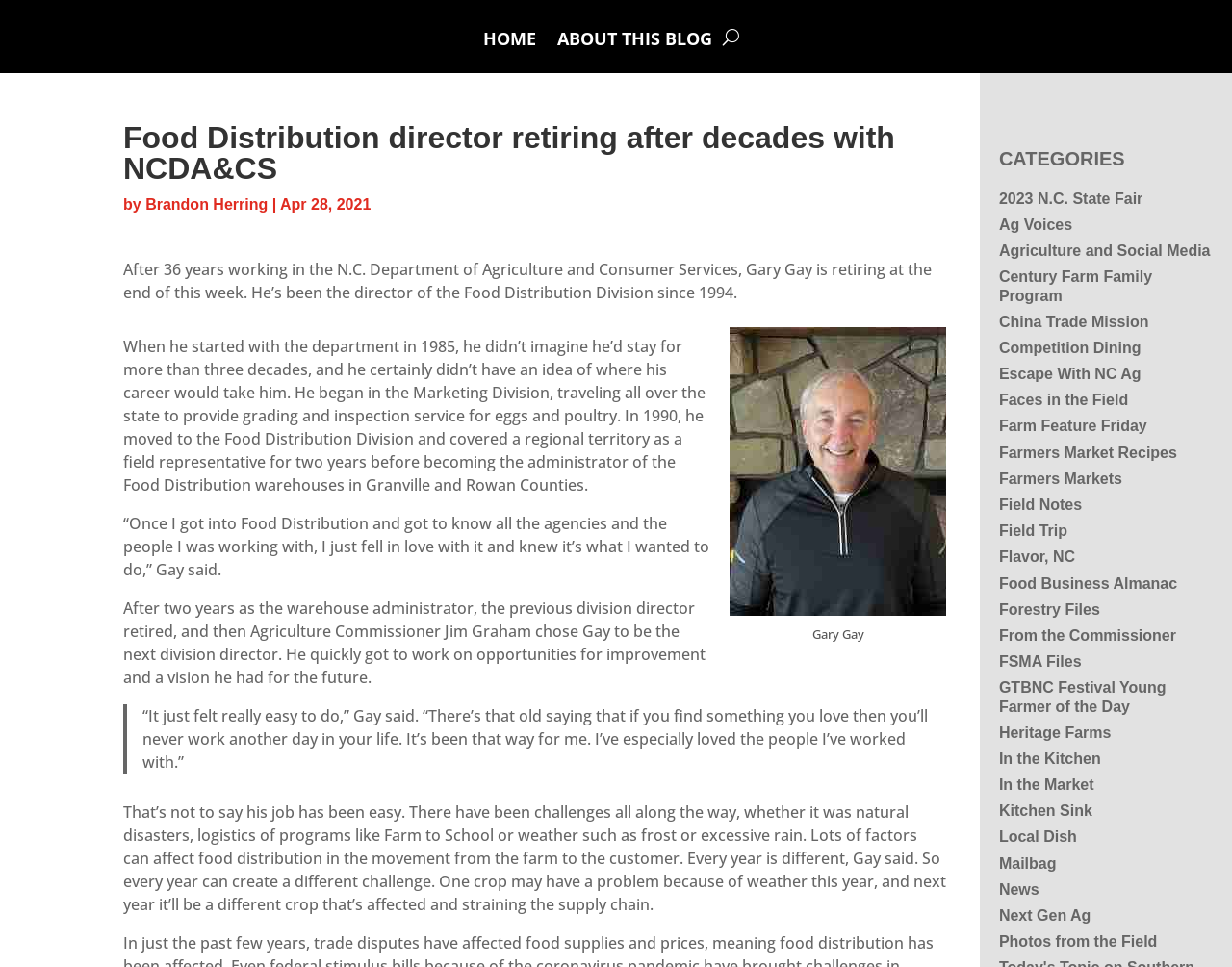Find the bounding box coordinates for the HTML element described as: "Shopping Cart". The coordinates should consist of four float values between 0 and 1, i.e., [left, top, right, bottom].

None